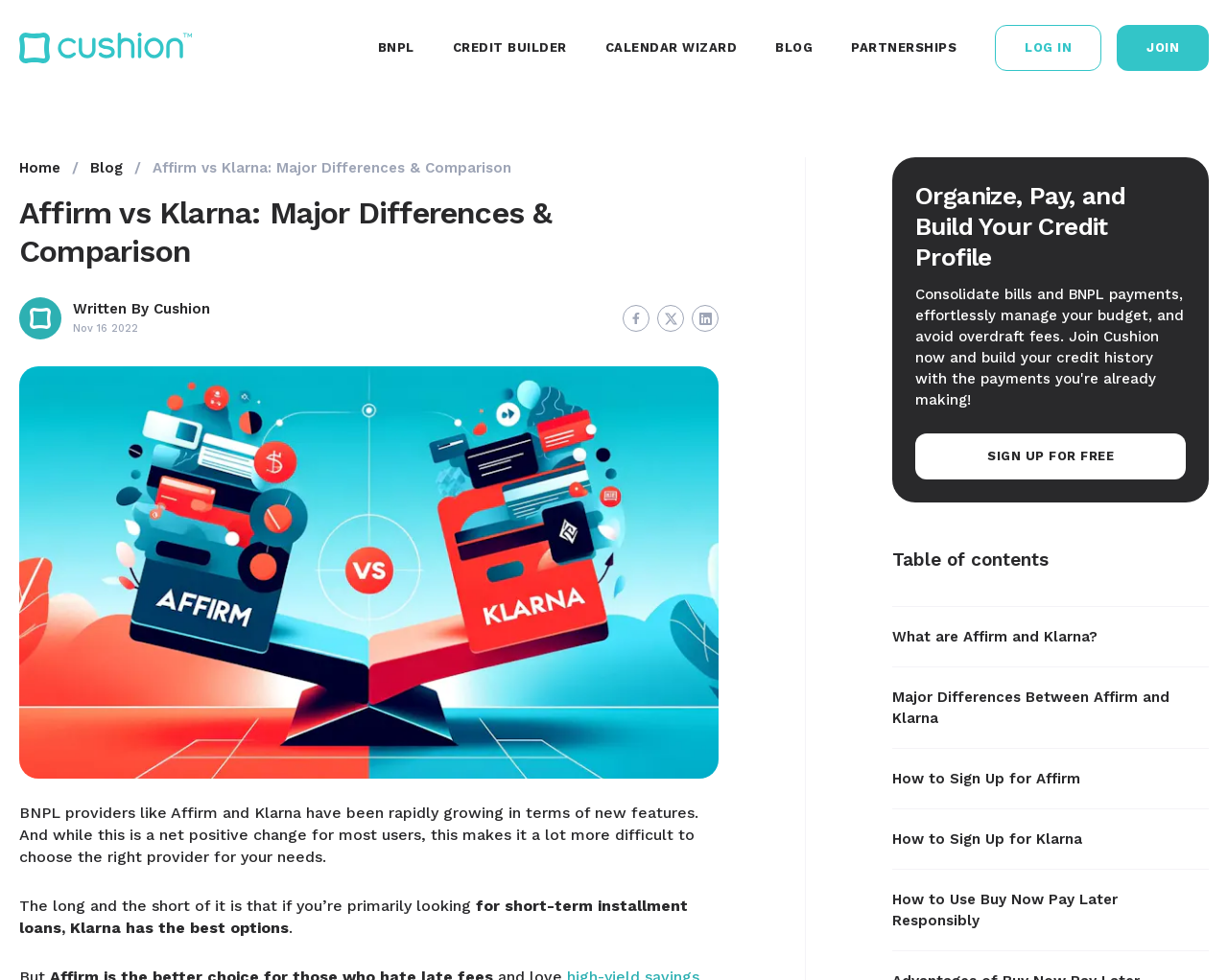How many links are there in the table of contents?
Using the image, answer in one word or phrase.

5